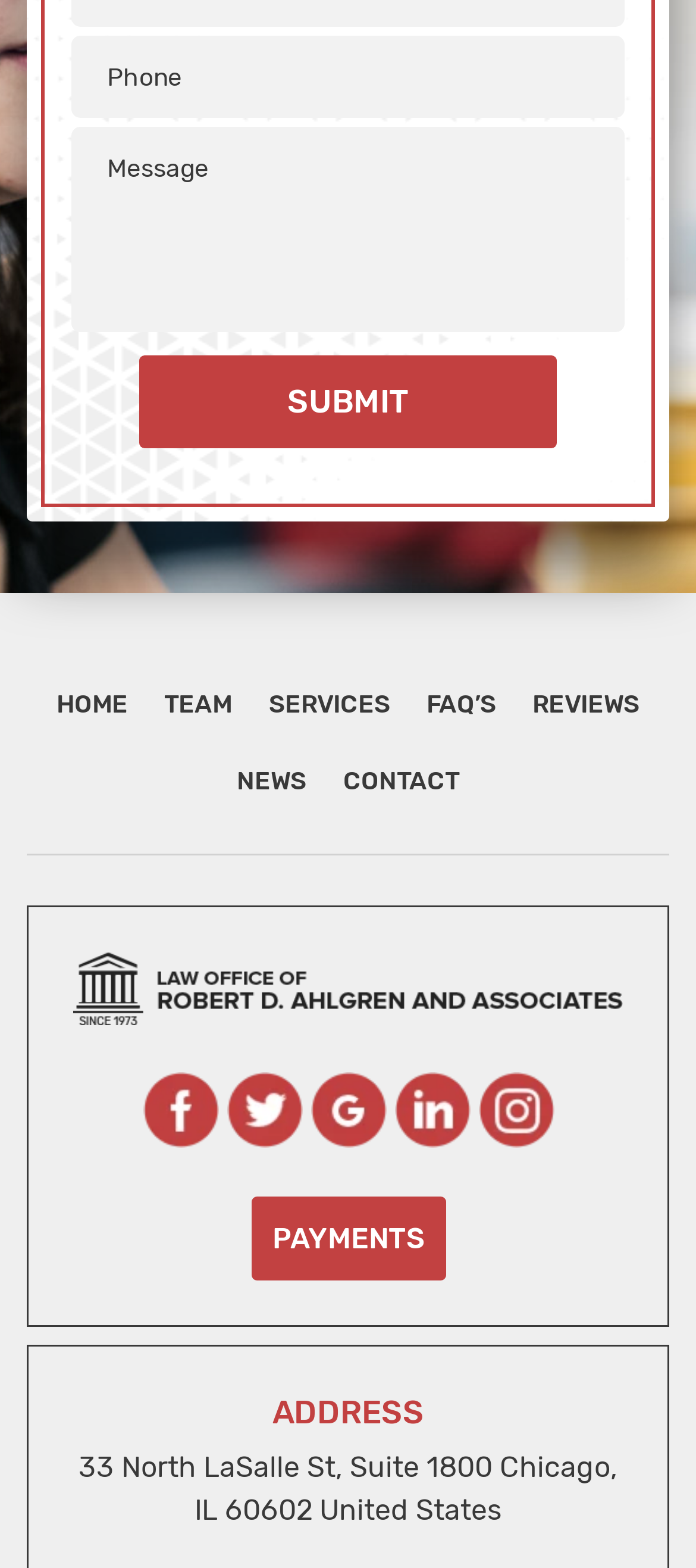Please locate the bounding box coordinates of the region I need to click to follow this instruction: "Go to the home page".

[0.081, 0.435, 0.184, 0.463]